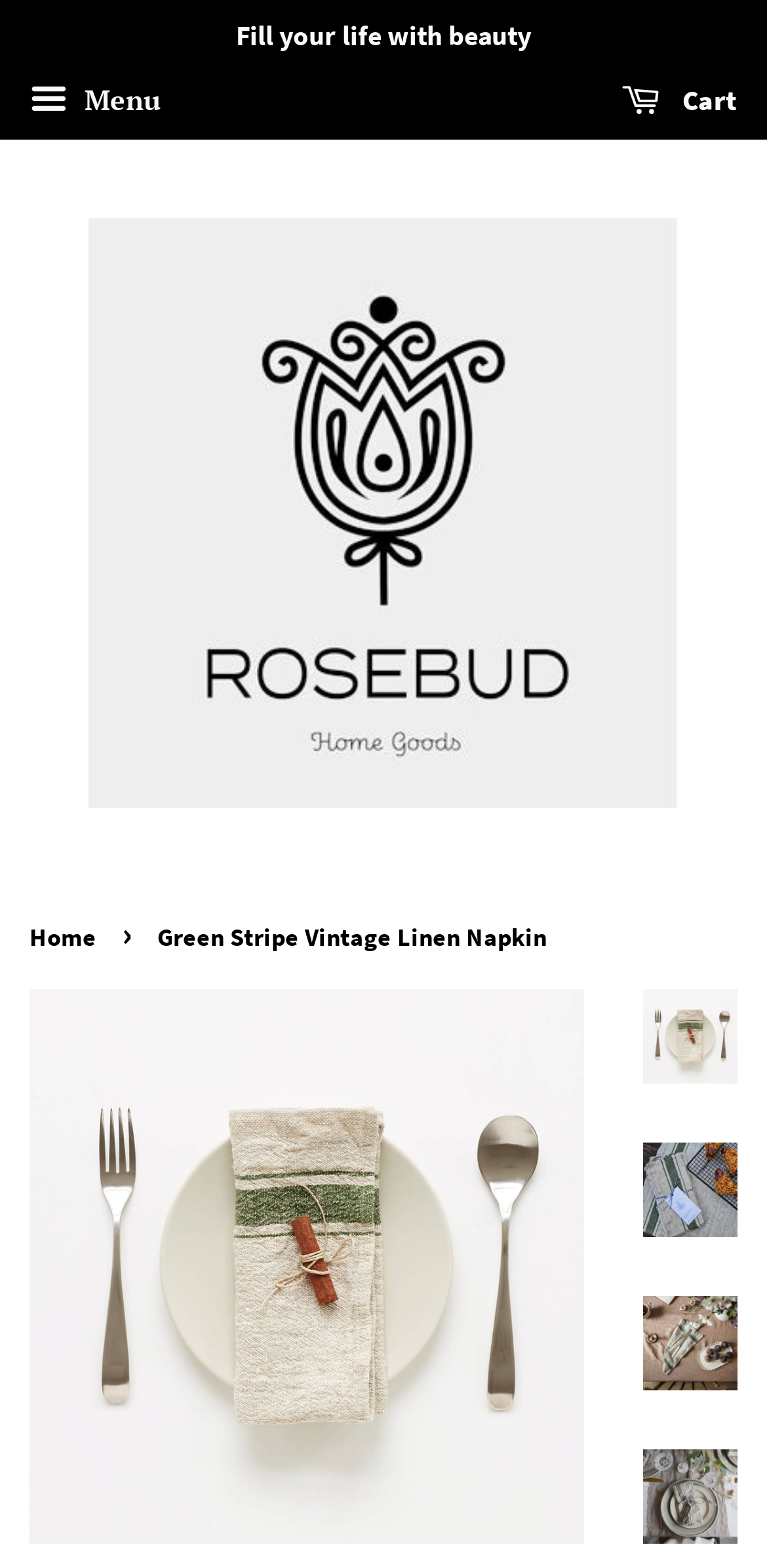How many images of the product are displayed?
Based on the image, answer the question with as much detail as possible.

I counted the number of image elements with the description 'Green Stripe Vintage Linen Napkin' and found five of them.